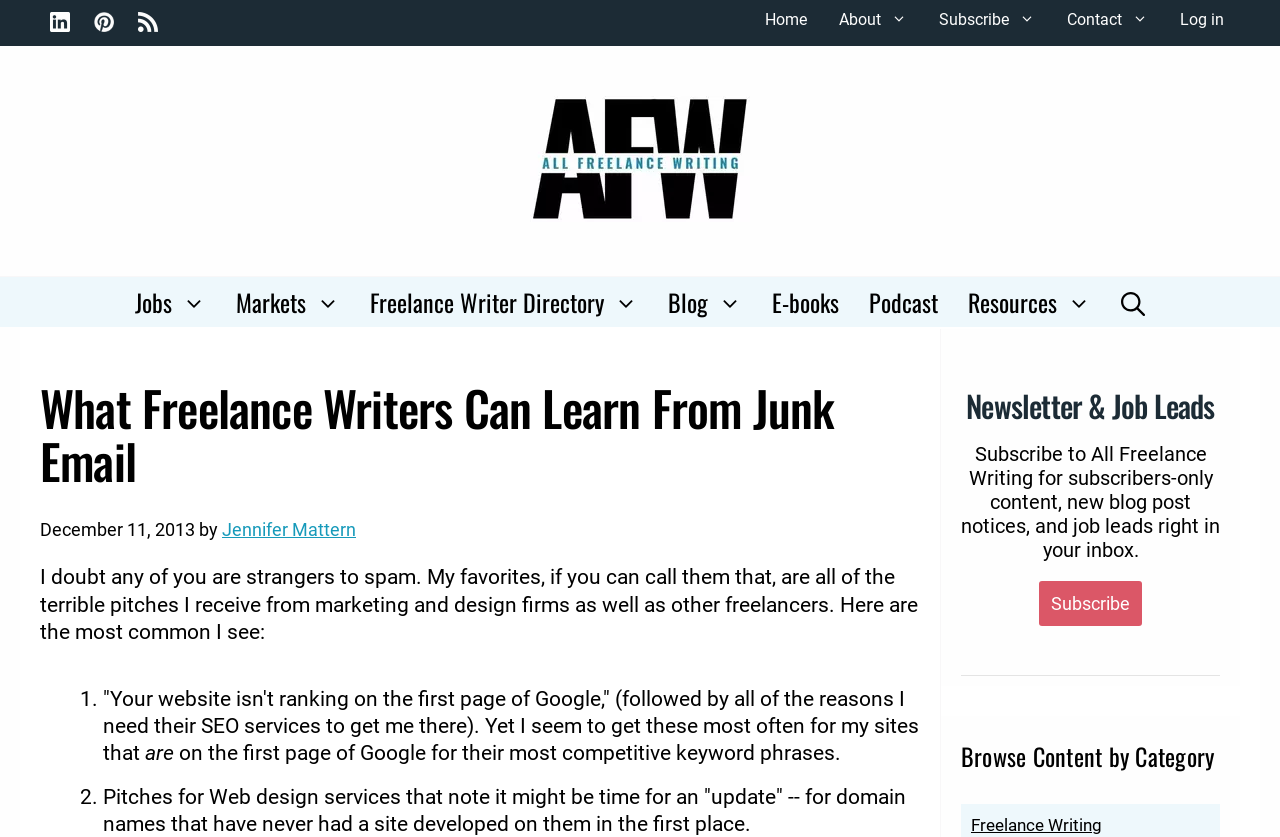Identify the bounding box for the described UI element. Provide the coordinates in (top-left x, top-left y, bottom-right x, bottom-right y) format with values ranging from 0 to 1: Contact

[0.821, 0.0, 0.909, 0.048]